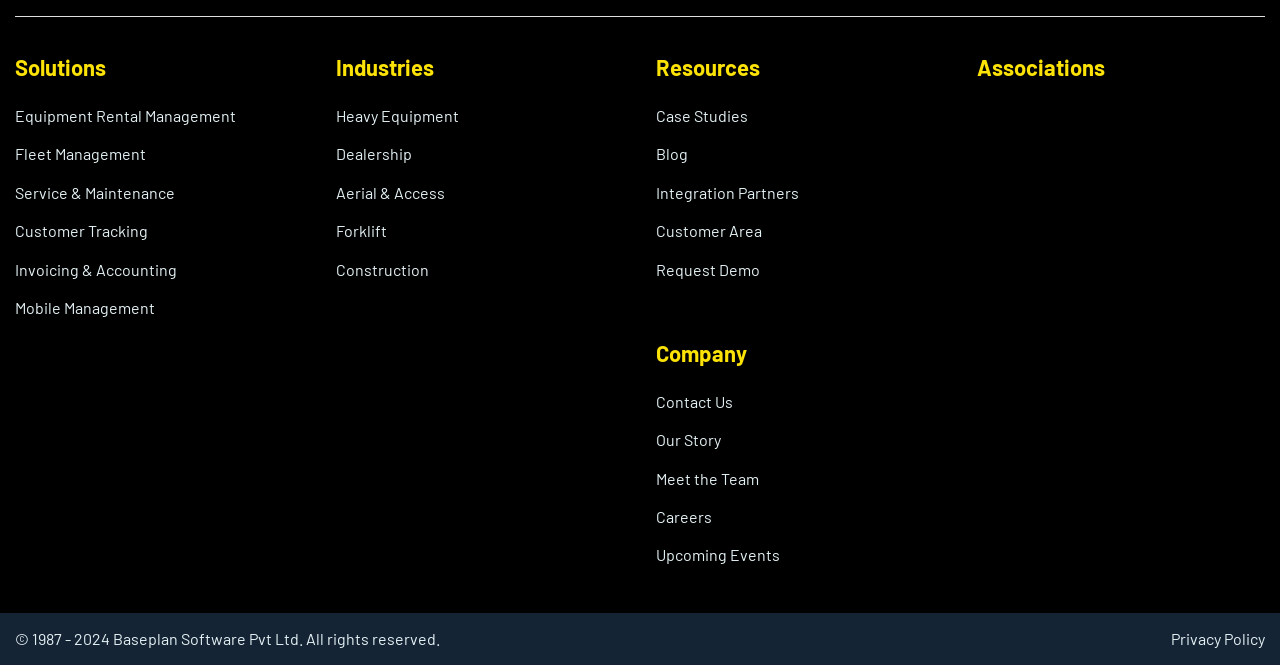How many industries are listed?
Please answer the question with as much detail and depth as you can.

I counted the number of links under the 'Industries' category, which are 'Heavy Equipment', 'Dealership', 'Aerial & Access', 'Forklift', and 'Construction', totaling 5 industries.